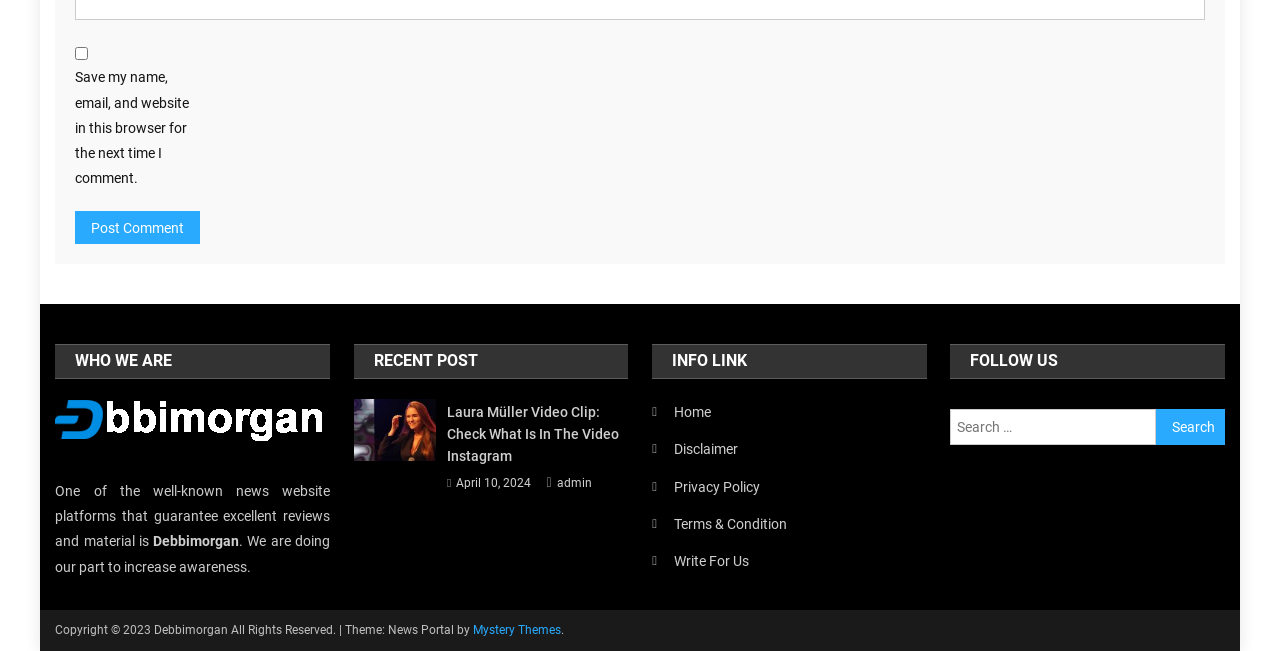Identify the bounding box coordinates for the UI element that matches this description: "Write For Us".

[0.509, 0.842, 0.585, 0.882]